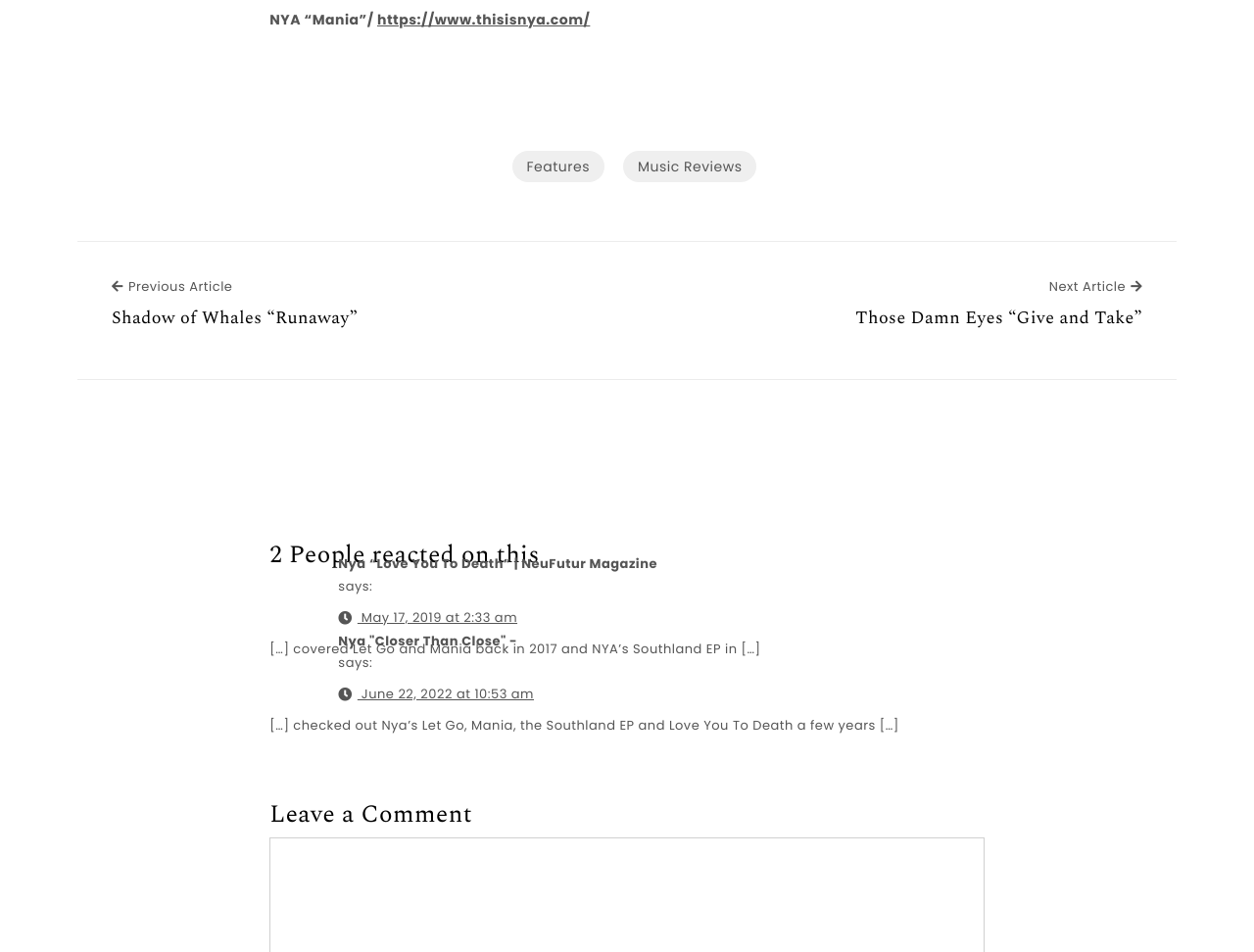What is the title of the previous article?
Look at the image and answer the question using a single word or phrase.

Shadow of Whales “Runaway”